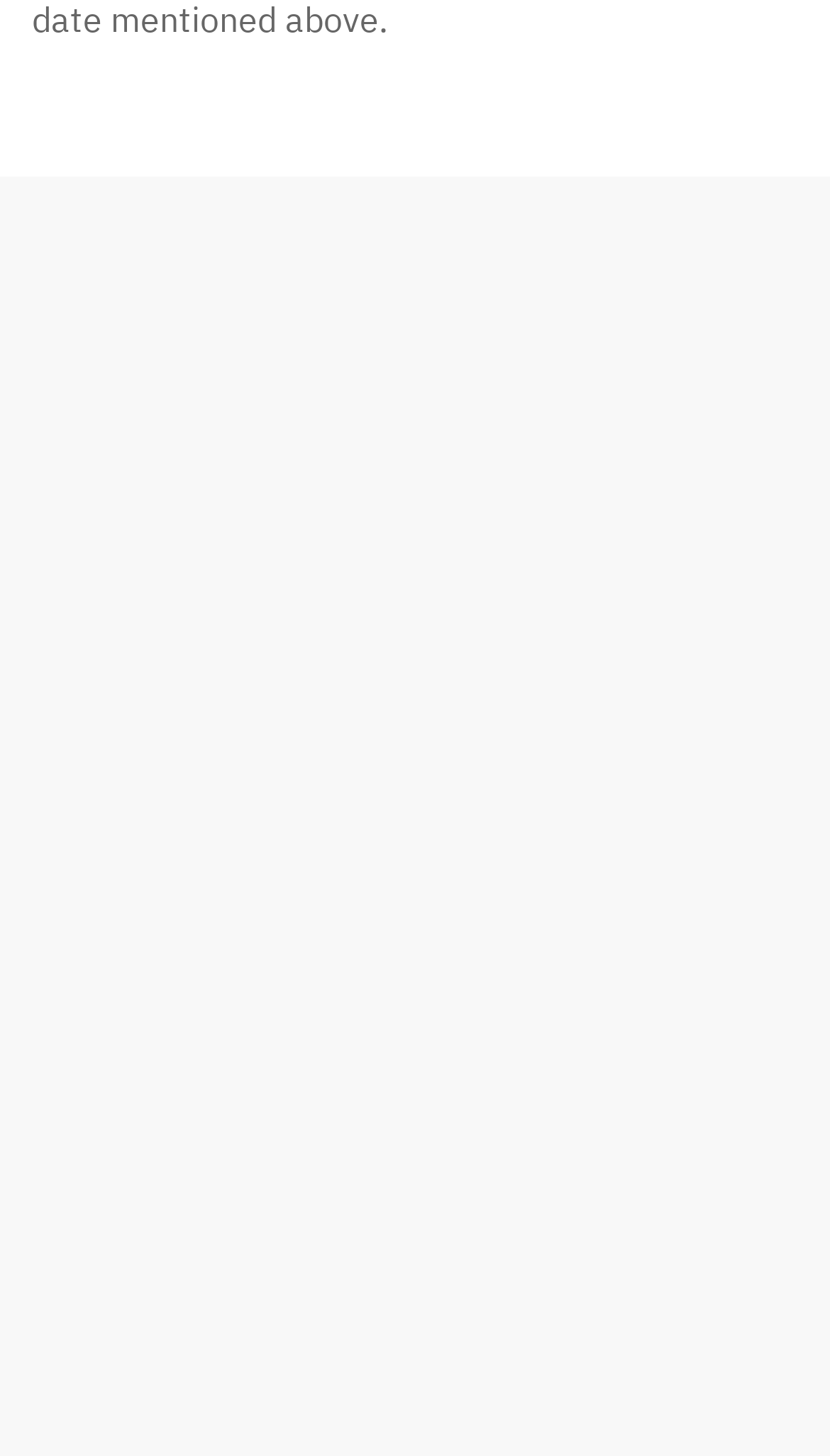How many news items are there on the webpage?
Look at the image and provide a short answer using one word or a phrase.

3